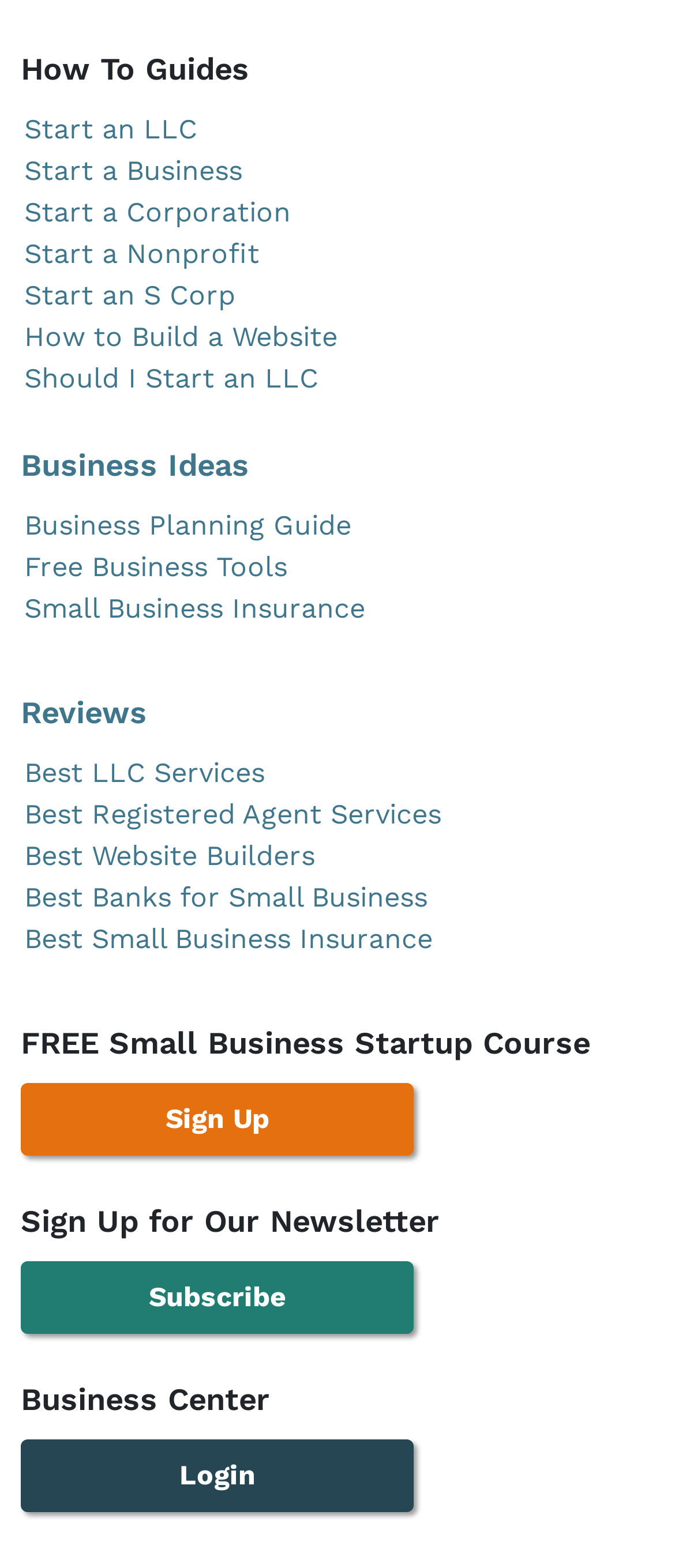What is the main category of guides on this website?
Using the visual information, reply with a single word or short phrase.

How To Guides